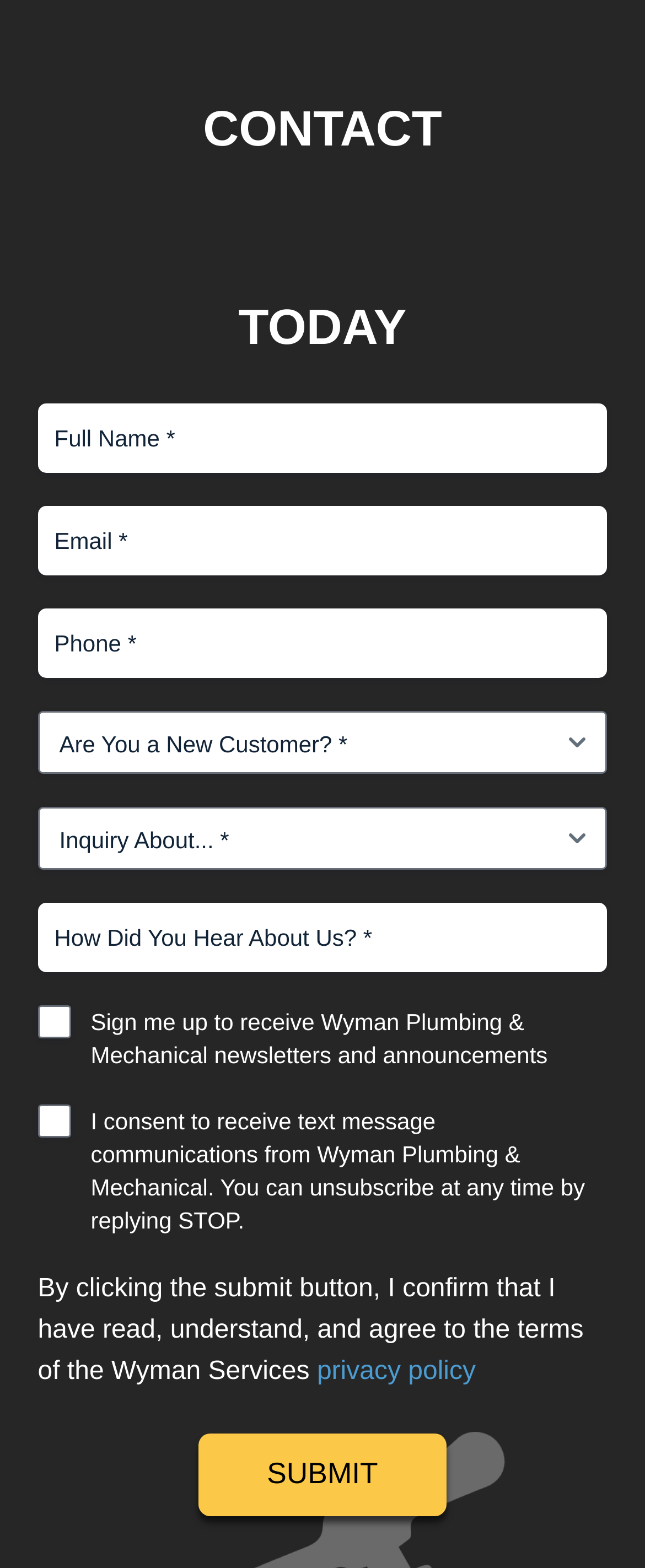Using the information in the image, give a detailed answer to the following question: What is the company name?

The company name is mentioned in the static text element 'WYMAN PLUMBING & MECHANICAL' at the top of the webpage.